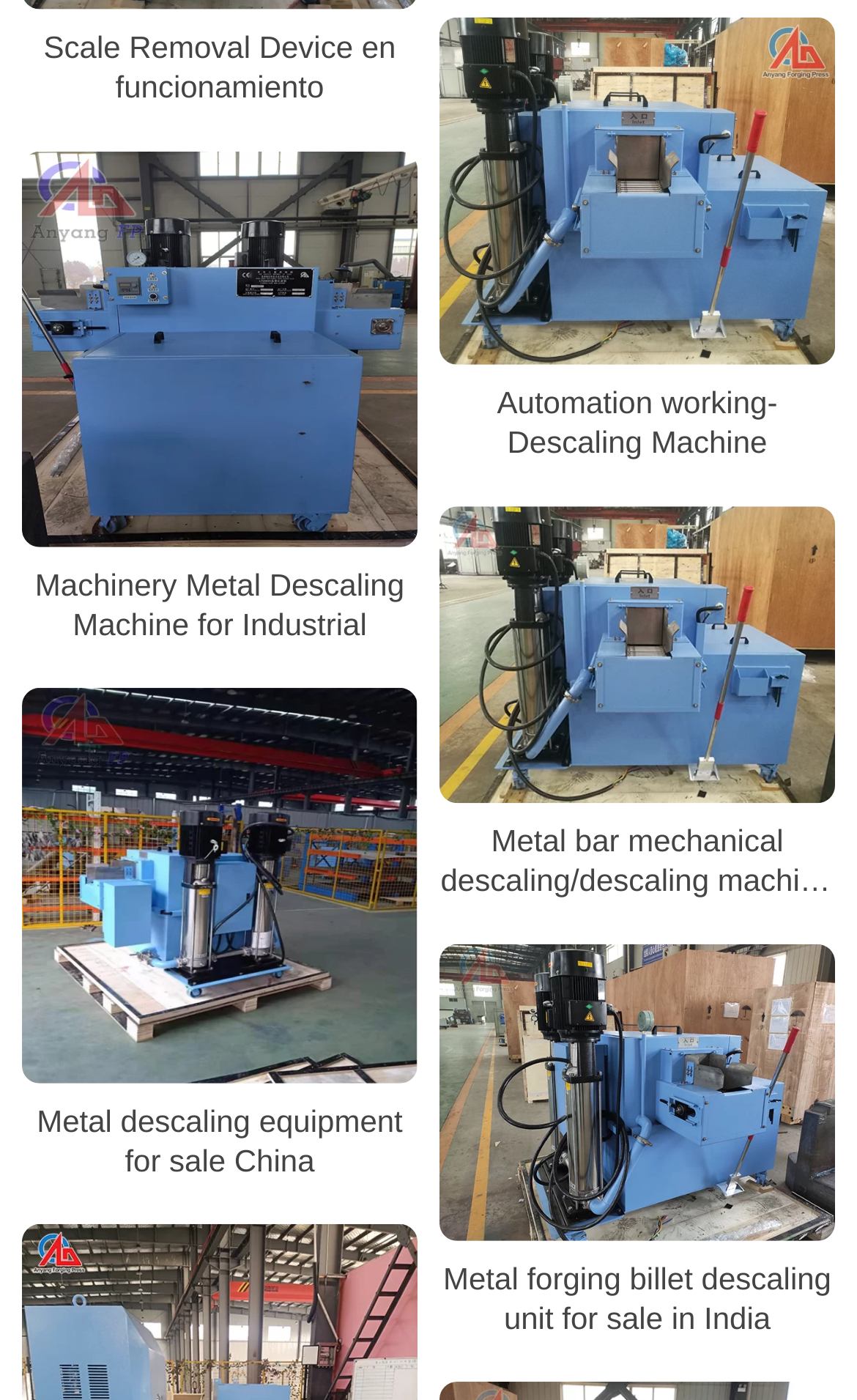Locate the bounding box coordinates of the area you need to click to fulfill this instruction: 'Check Metal descaling equipment for sale China'. The coordinates must be in the form of four float numbers ranging from 0 to 1: [left, top, right, bottom].

[0.026, 0.491, 0.487, 0.773]